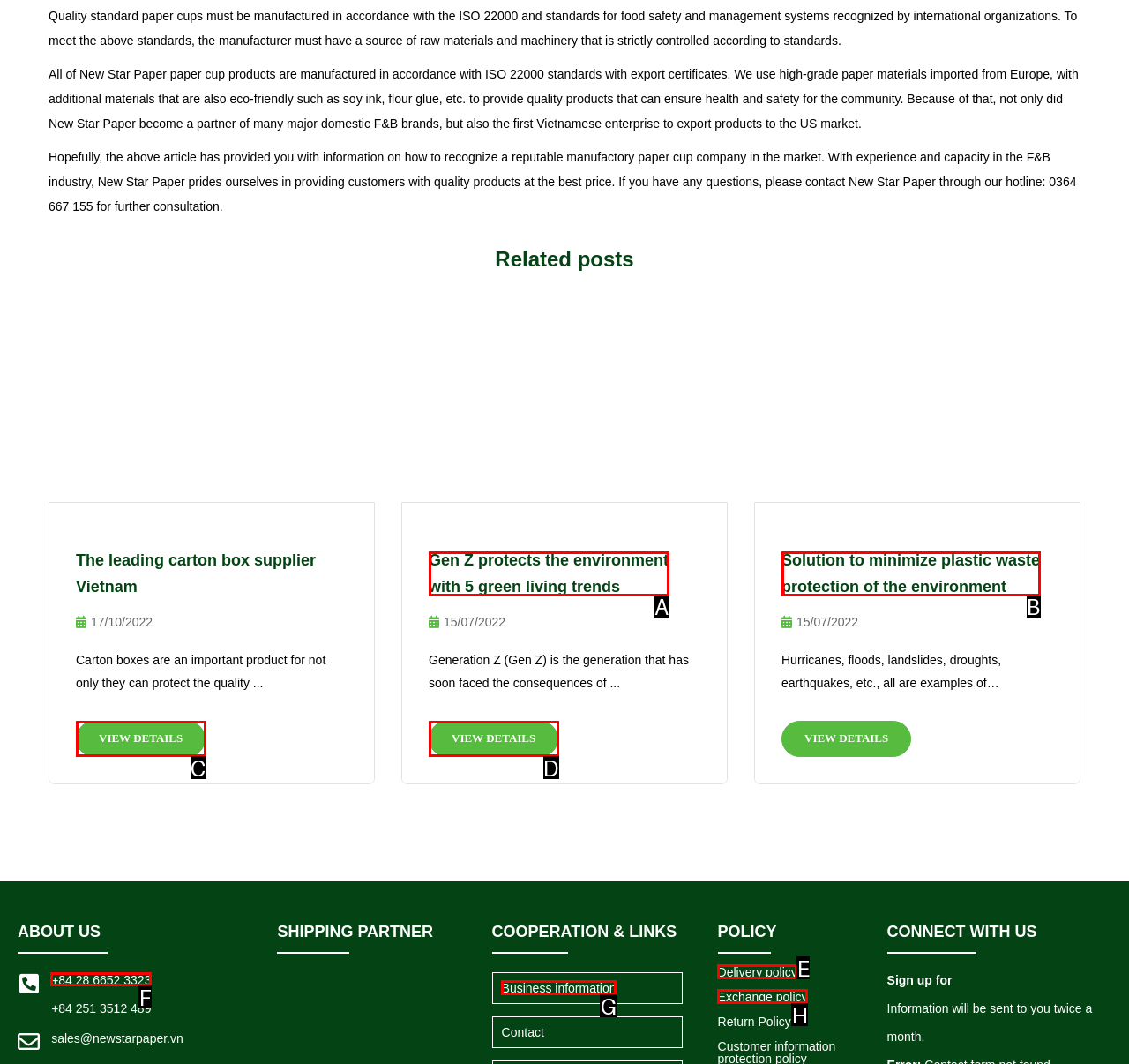Point out the letter of the HTML element you should click on to execute the task: Contact New Star Paper through their hotline
Reply with the letter from the given options.

F